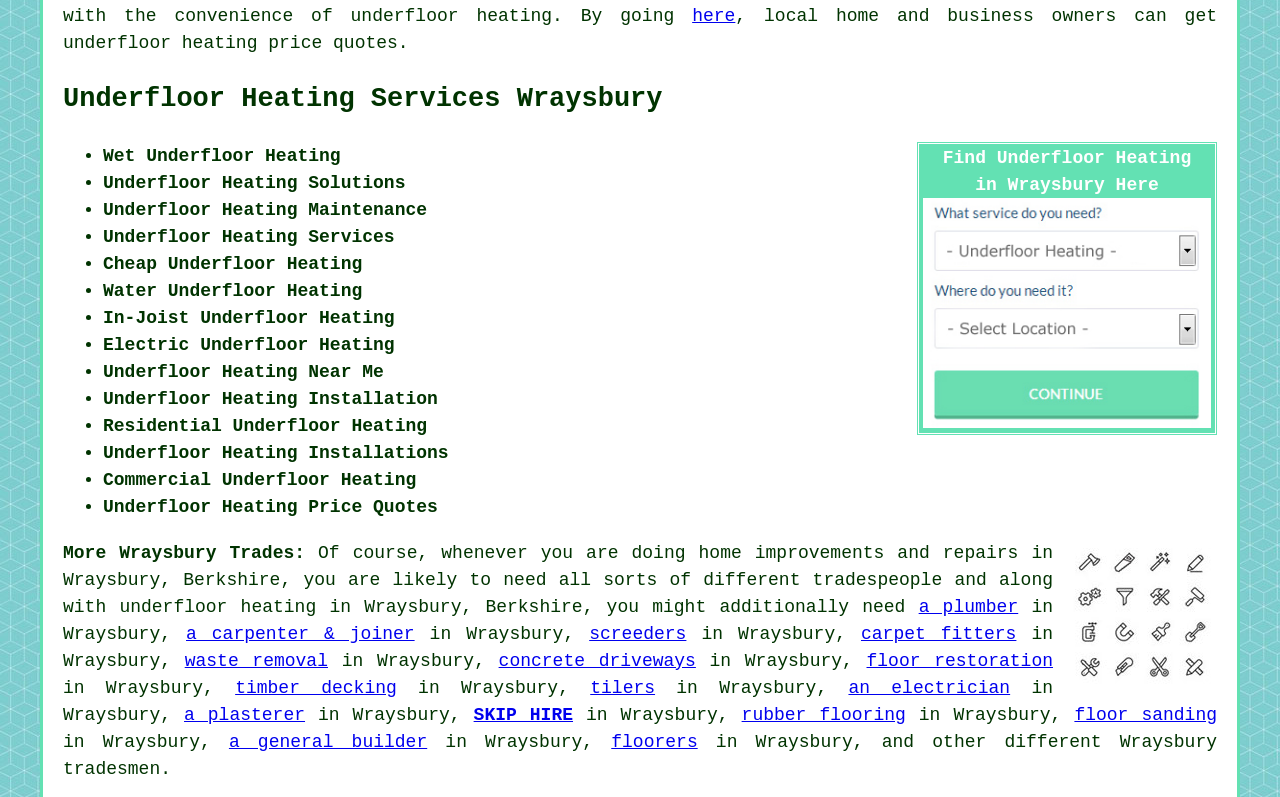Find the bounding box coordinates of the clickable area required to complete the following action: "Find a plumber in Wraysbury".

[0.718, 0.749, 0.795, 0.774]